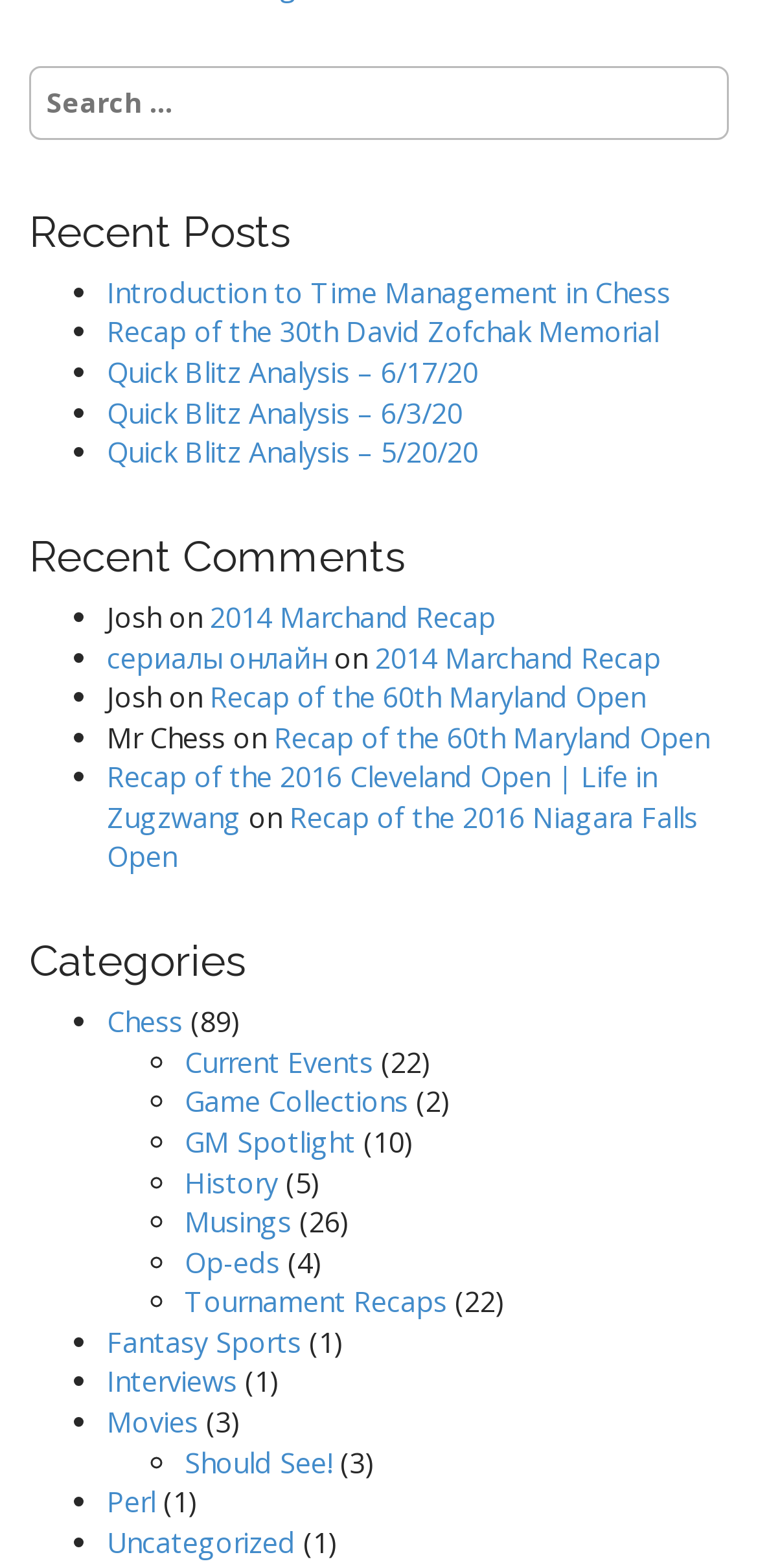What is the category with the most posts?
Answer the question with as much detail as you can, using the image as a reference.

The category with the most posts is 'Chess' which has 89 posts, indicated by the link 'Chess' with its corresponding ListMarker element and bounding box coordinates, and the StaticText element with OCR text '(89)' and bounding box coordinates [0.241, 0.64, 0.318, 0.663].